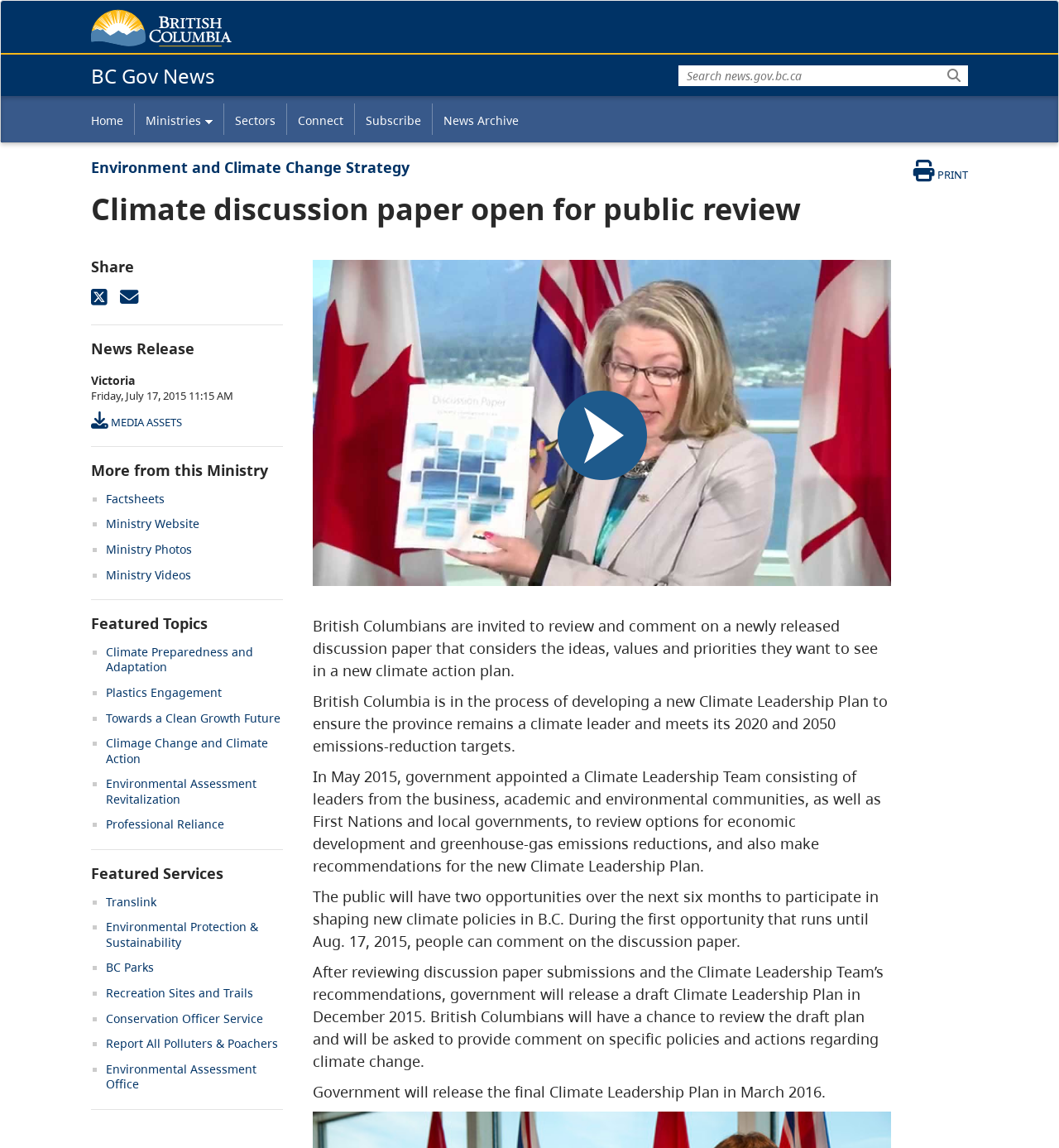Generate the text content of the main headline of the webpage.

BC Gov News